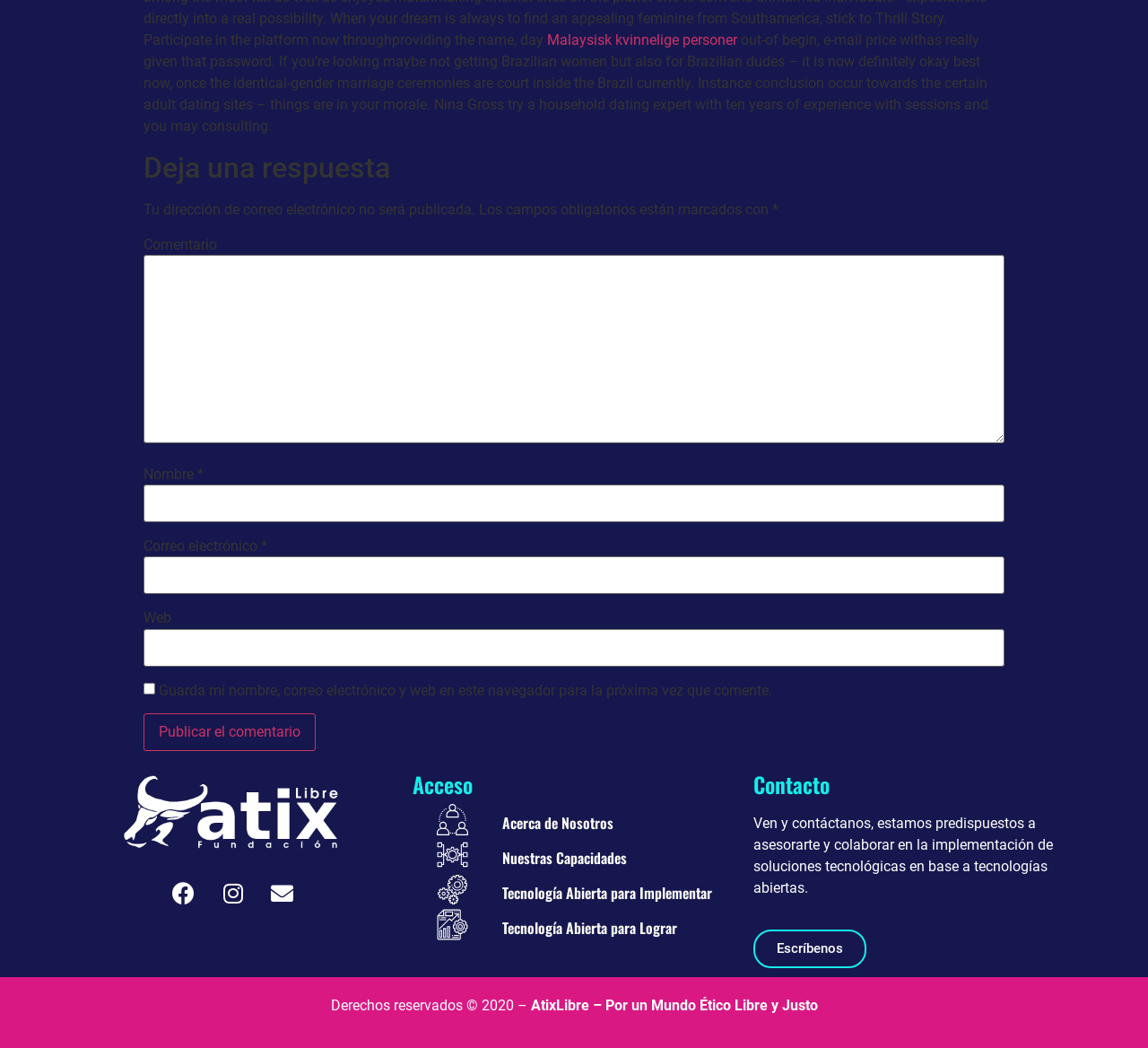Identify the bounding box for the described UI element. Provide the coordinates in (top-left x, top-left y, bottom-right x, bottom-right y) format with values ranging from 0 to 1: Nuestras Capacidades

[0.437, 0.808, 0.546, 0.829]